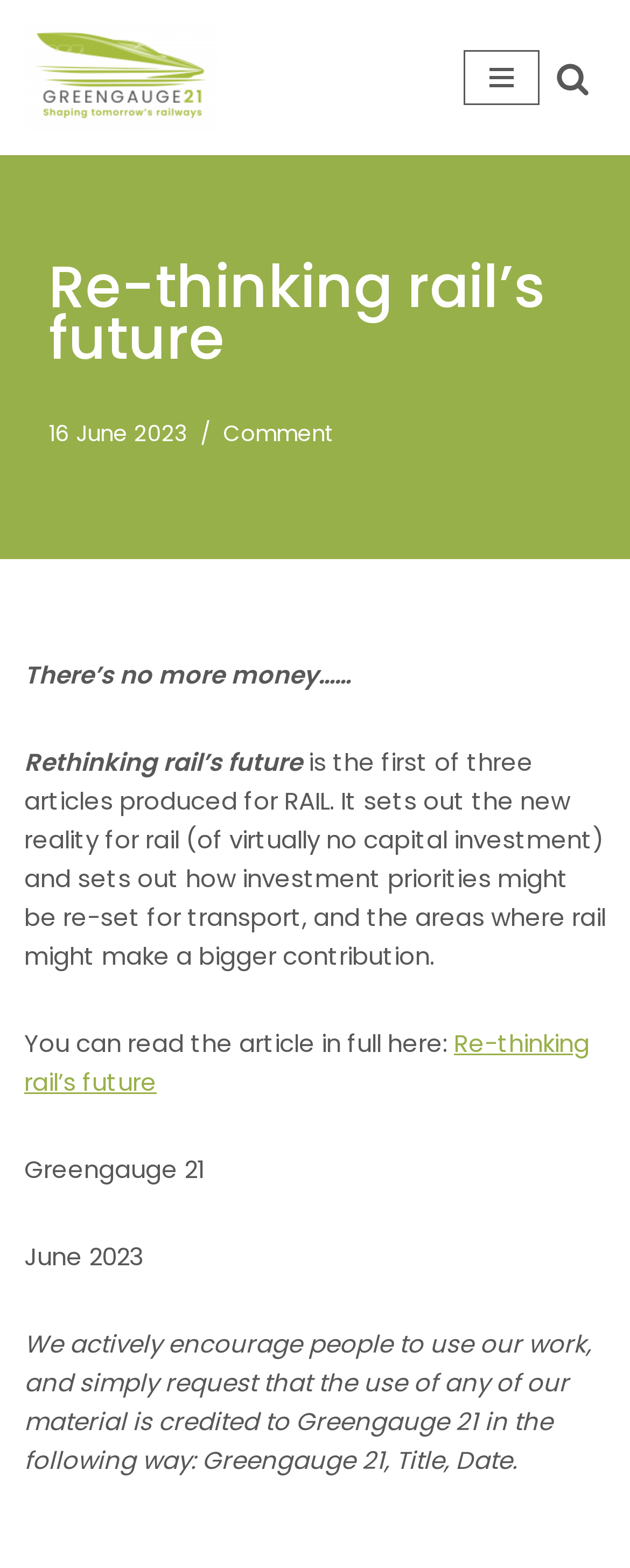Look at the image and give a detailed response to the following question: What is the purpose of the organization?

The purpose of the organization can be inferred from the article content, which discusses rethinking rail's future and setting out new priorities for transport. The organization's purpose is to rethink rail's future and make a bigger contribution to transport.